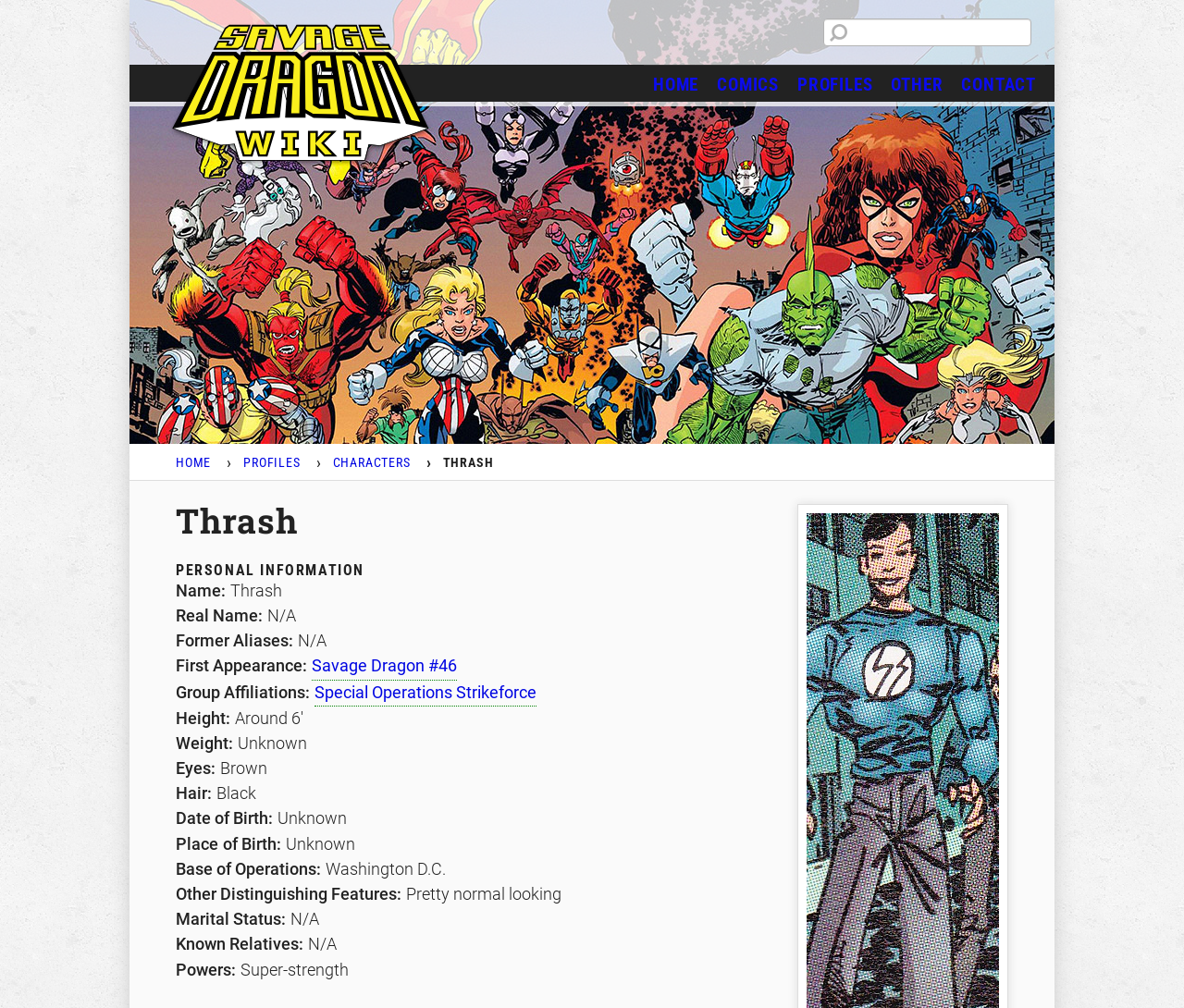Identify the bounding box coordinates of the region that needs to be clicked to carry out this instruction: "view character profiles". Provide these coordinates as four float numbers ranging from 0 to 1, i.e., [left, top, right, bottom].

[0.281, 0.452, 0.347, 0.467]